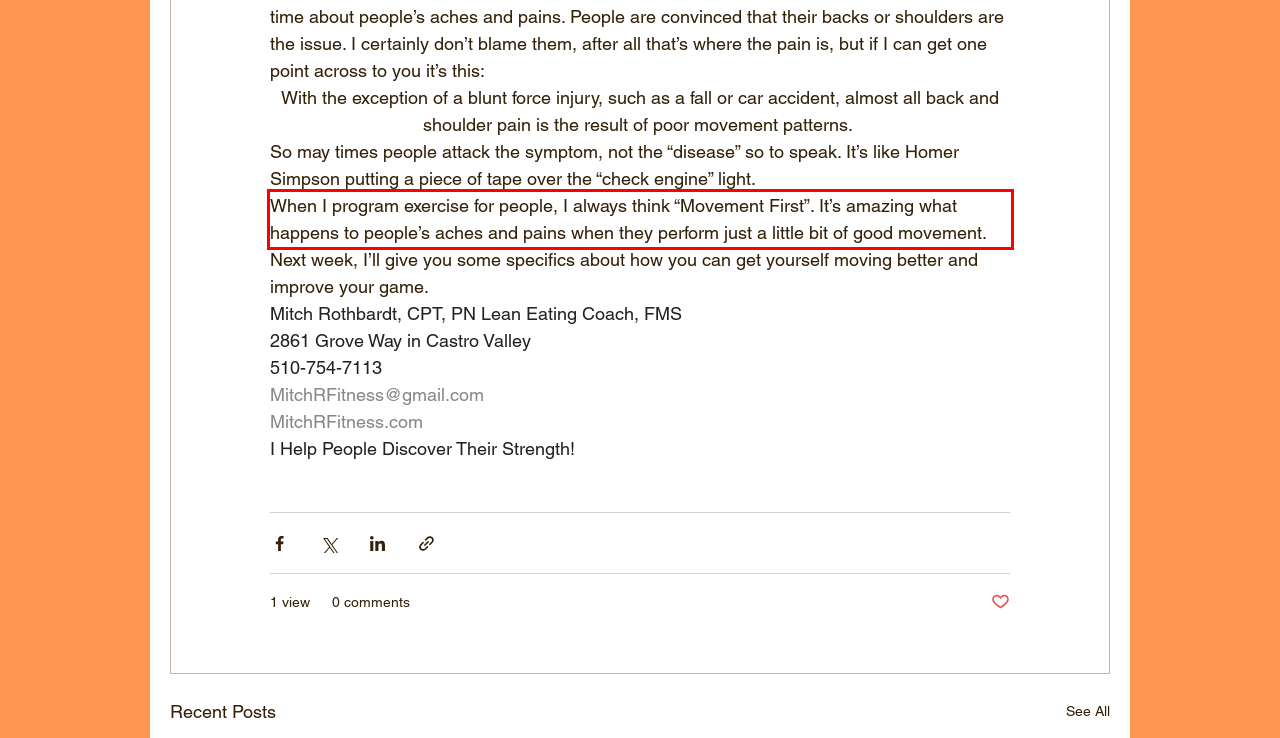Identify and transcribe the text content enclosed by the red bounding box in the given screenshot.

When I program exercise for people, I always think “Movement First”. It’s amazing what happens to people’s aches and pains when they perform just a little bit of good movement.